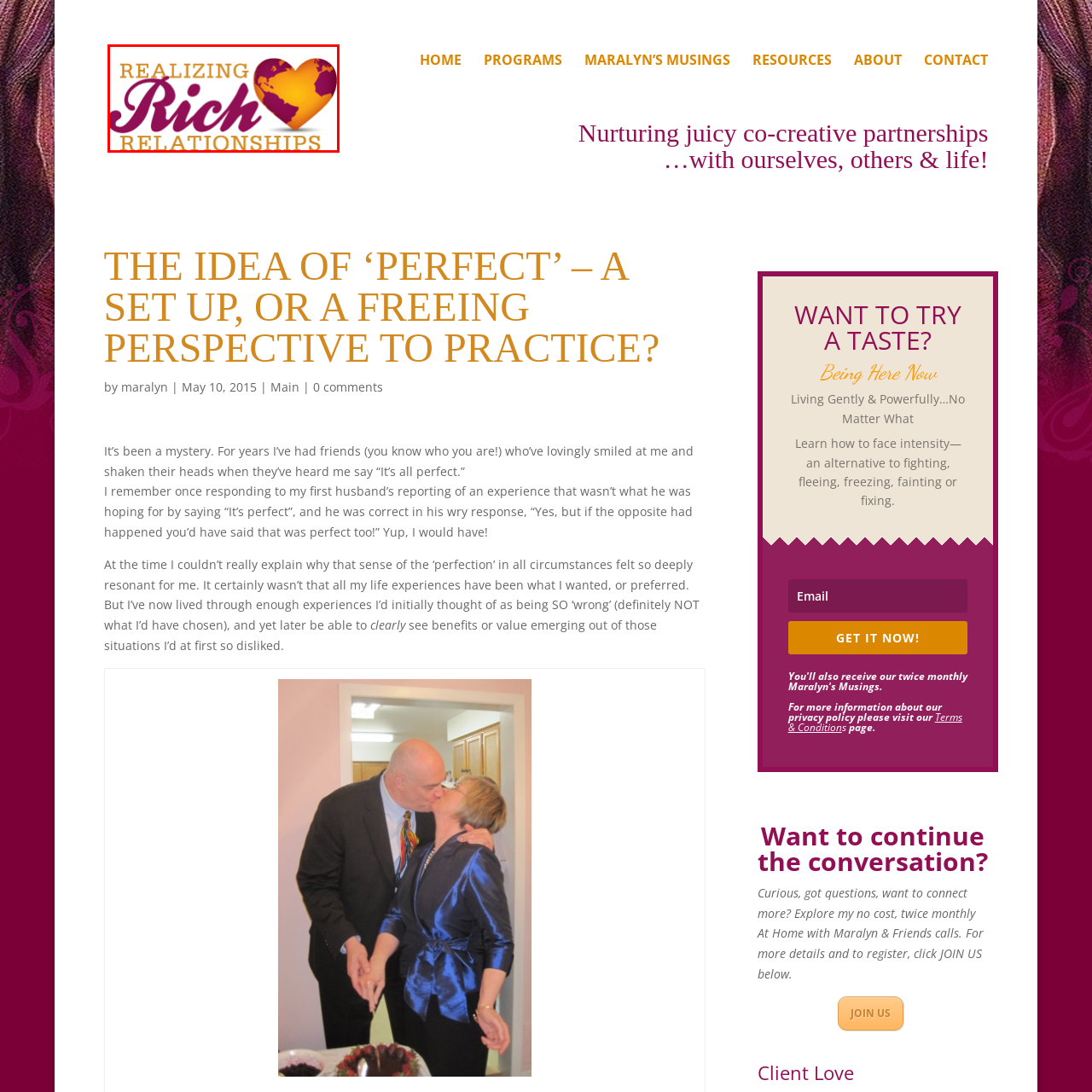Elaborate on the contents of the image marked by the red border.

The image features an engaging logo for the concept of "Realizing Rich Relationships." The design incorporates the phrase "Realizing Rich" in bold, purple, and gold lettering, with "Rich" emphasized through a larger font size. Adjacent to the text is a heart shape, intricately designed to include a globe, symbolizing global connectivity and the idea of nurturing deep, meaningful relationships that span across boundaries. The overall aesthetic combines warmth and professionalism, reflecting the essence of personal growth and partnership in various aspects of life. This logo sets the stage for discussions around cultivating enriching relationships with oneself, others, and the world.